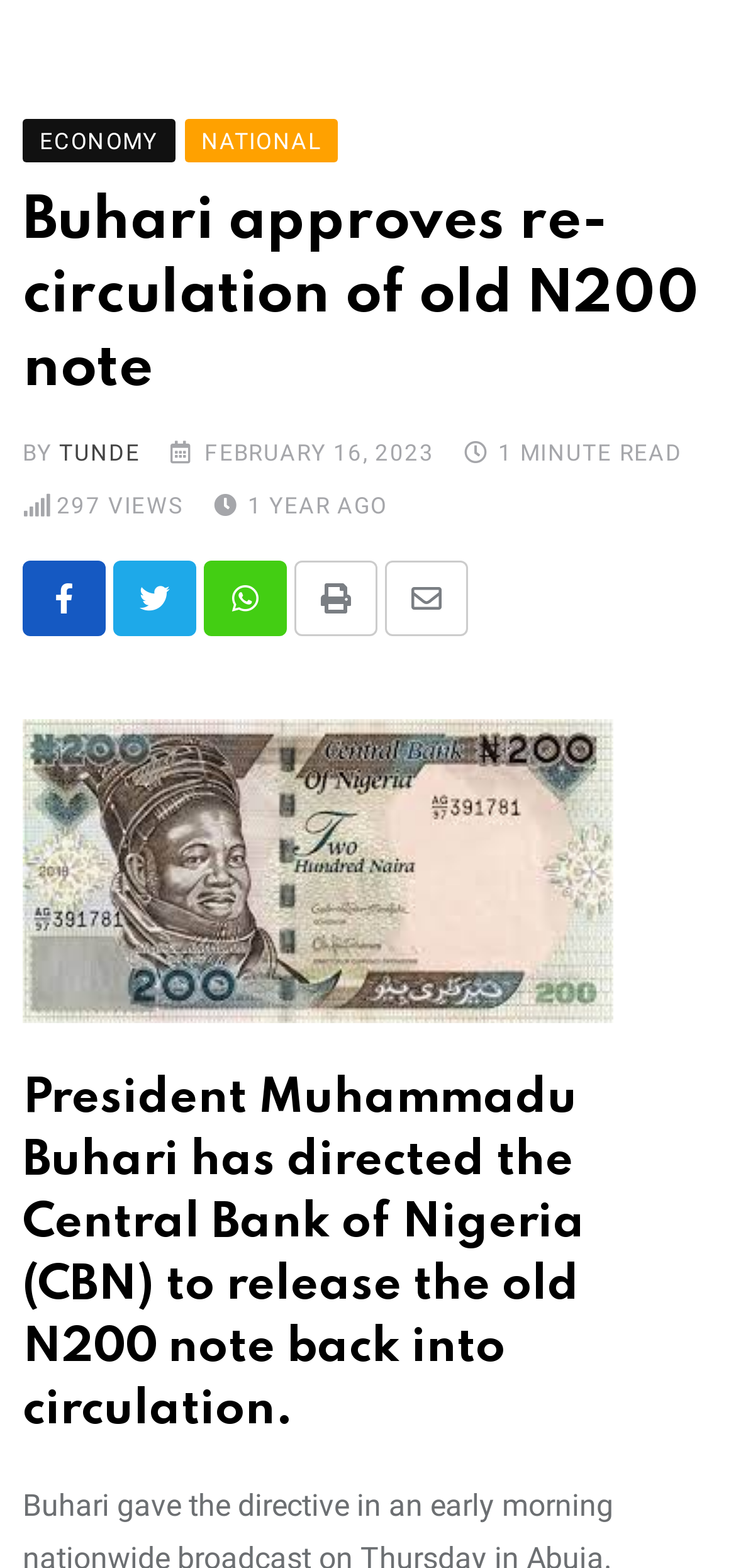Give the bounding box coordinates for the element described by: "Share via Email".

[0.523, 0.357, 0.636, 0.405]